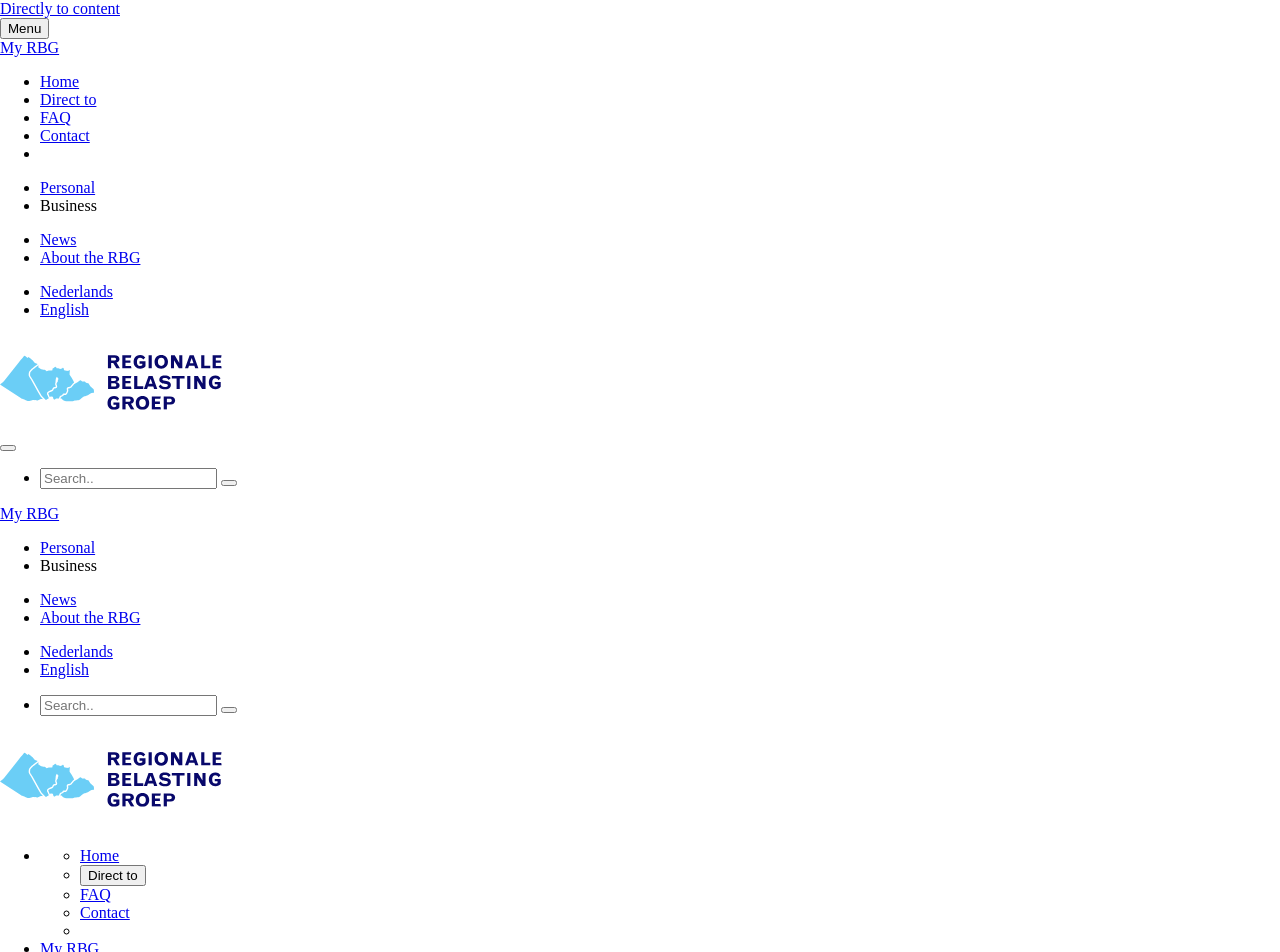Is there a search function on the webpage?
Please look at the screenshot and answer in one word or a short phrase.

Yes